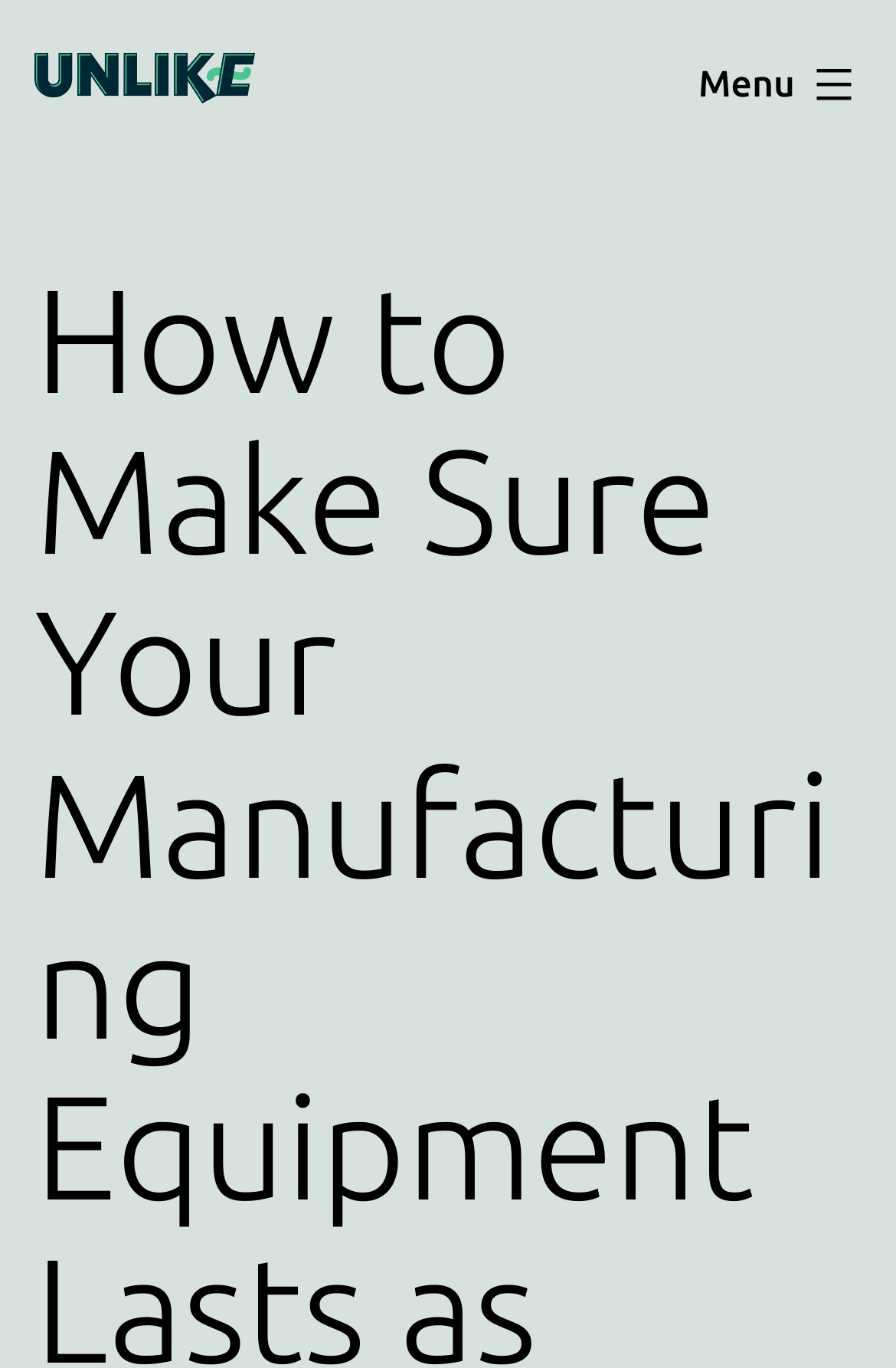Provide the bounding box coordinates of the HTML element this sentence describes: "Menu Close". The bounding box coordinates consist of four float numbers between 0 and 1, i.e., [left, top, right, bottom].

[0.741, 0.025, 1.0, 0.099]